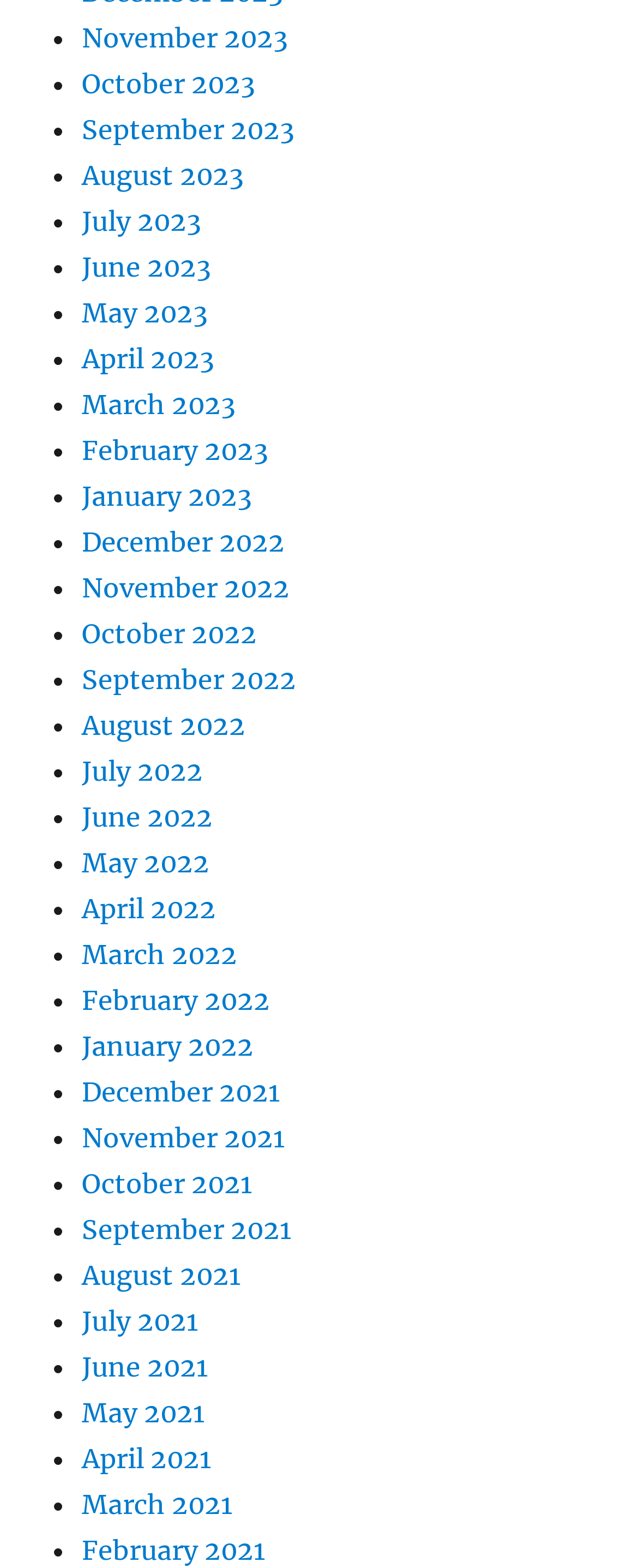Please respond to the question using a single word or phrase:
Are the months listed in chronological order?

Yes